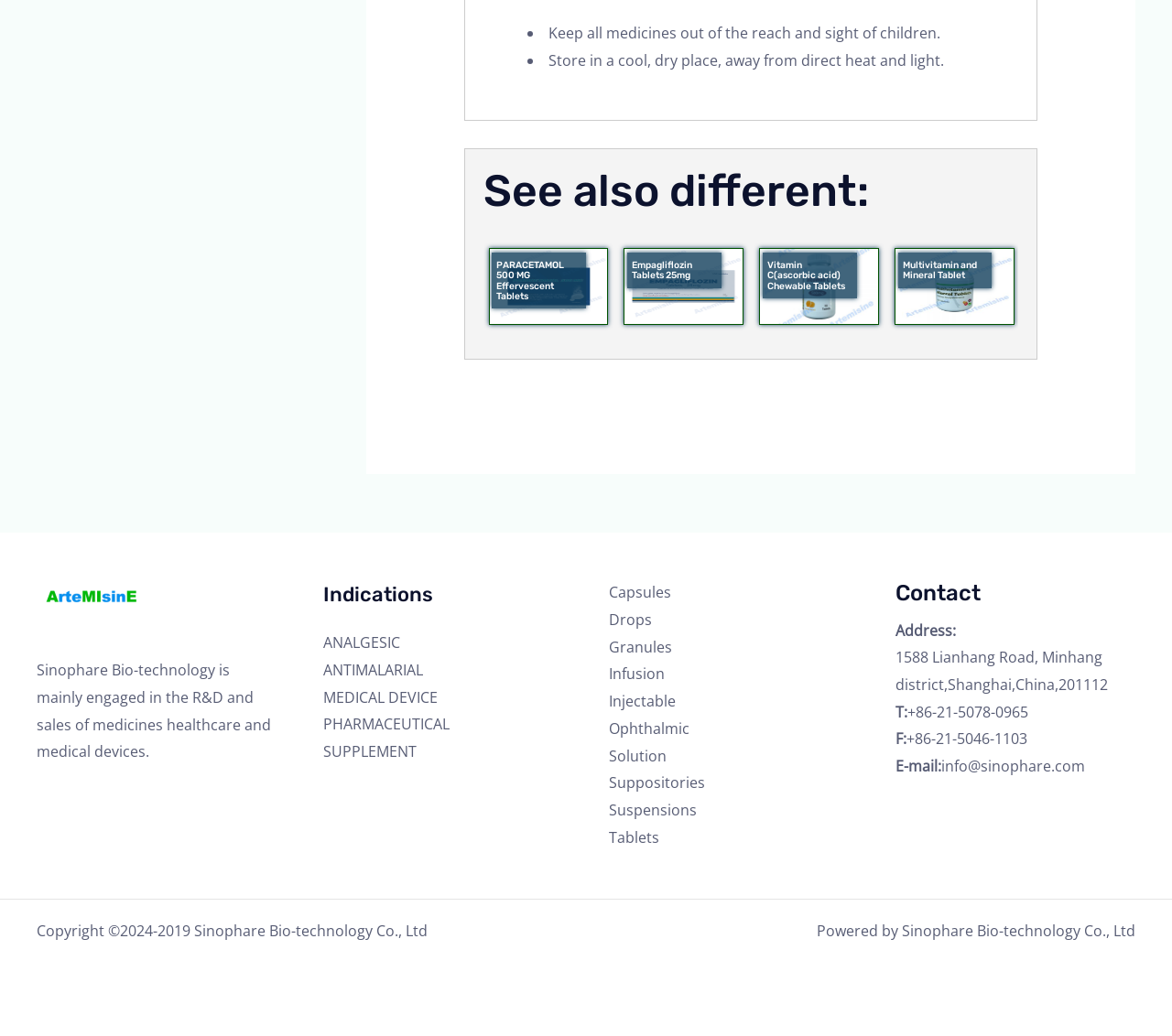Find the bounding box coordinates for the UI element whose description is: "Our Rooms". The coordinates should be four float numbers between 0 and 1, in the format [left, top, right, bottom].

None